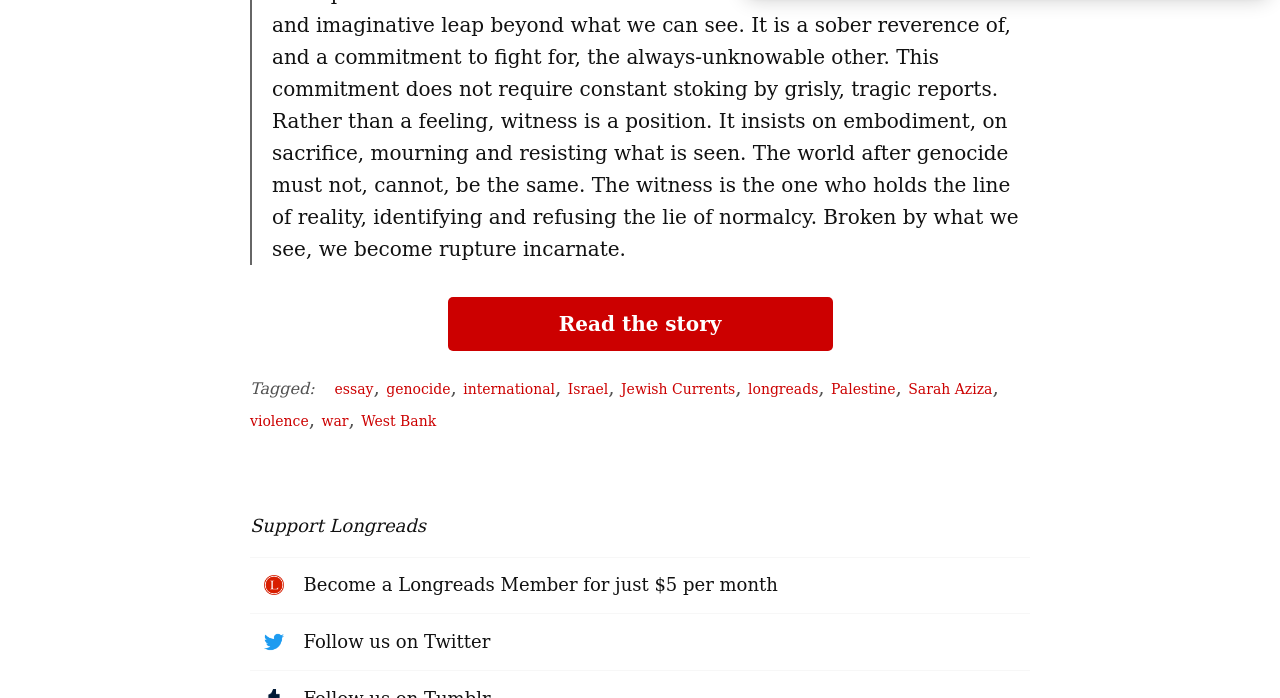Could you locate the bounding box coordinates for the section that should be clicked to accomplish this task: "Support Longreads".

[0.195, 0.738, 0.805, 0.769]